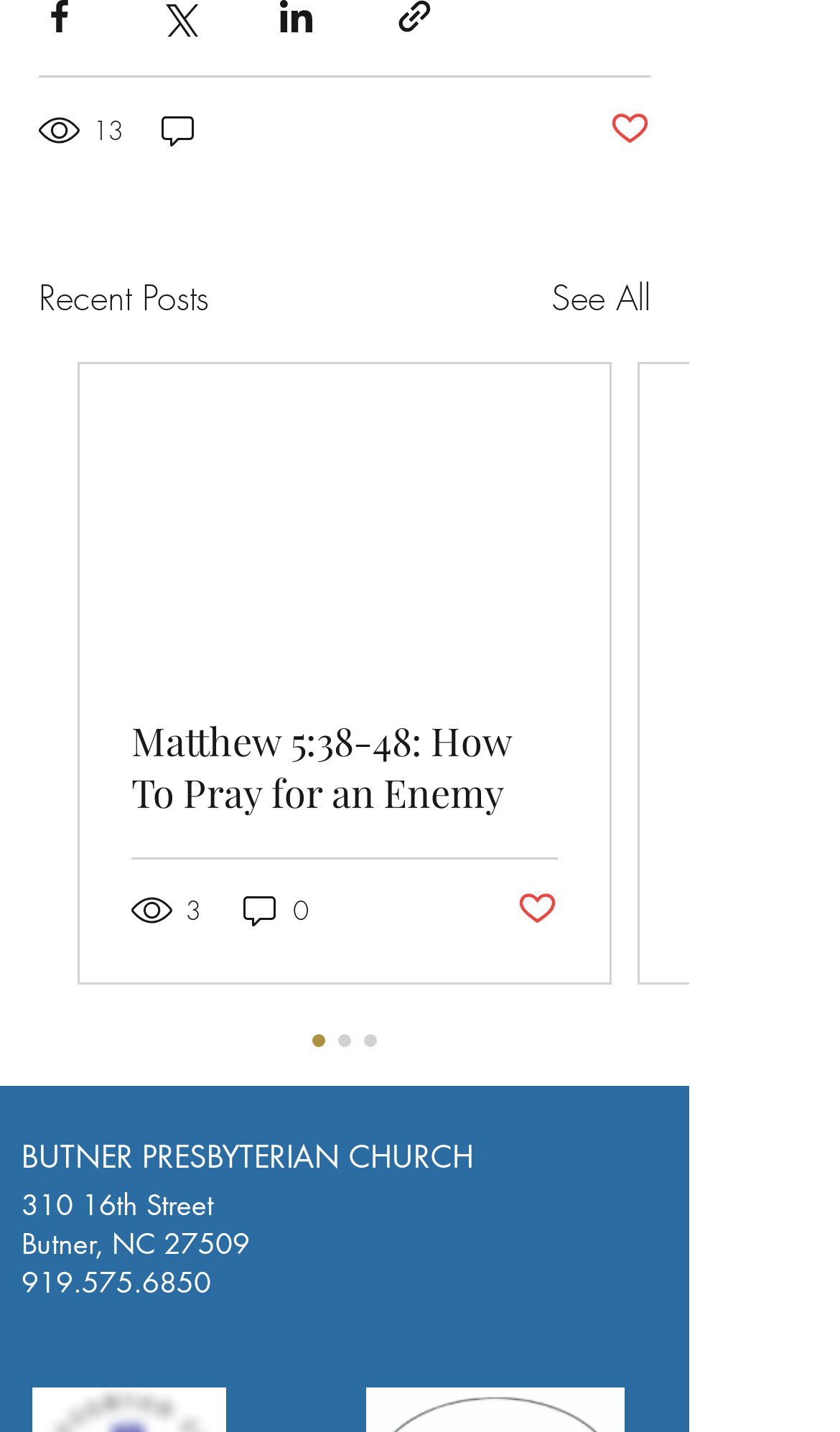Respond to the question below with a concise word or phrase:
What is the address of Butner Presbyterian Church?

310 16th Street, Butner, NC 27509